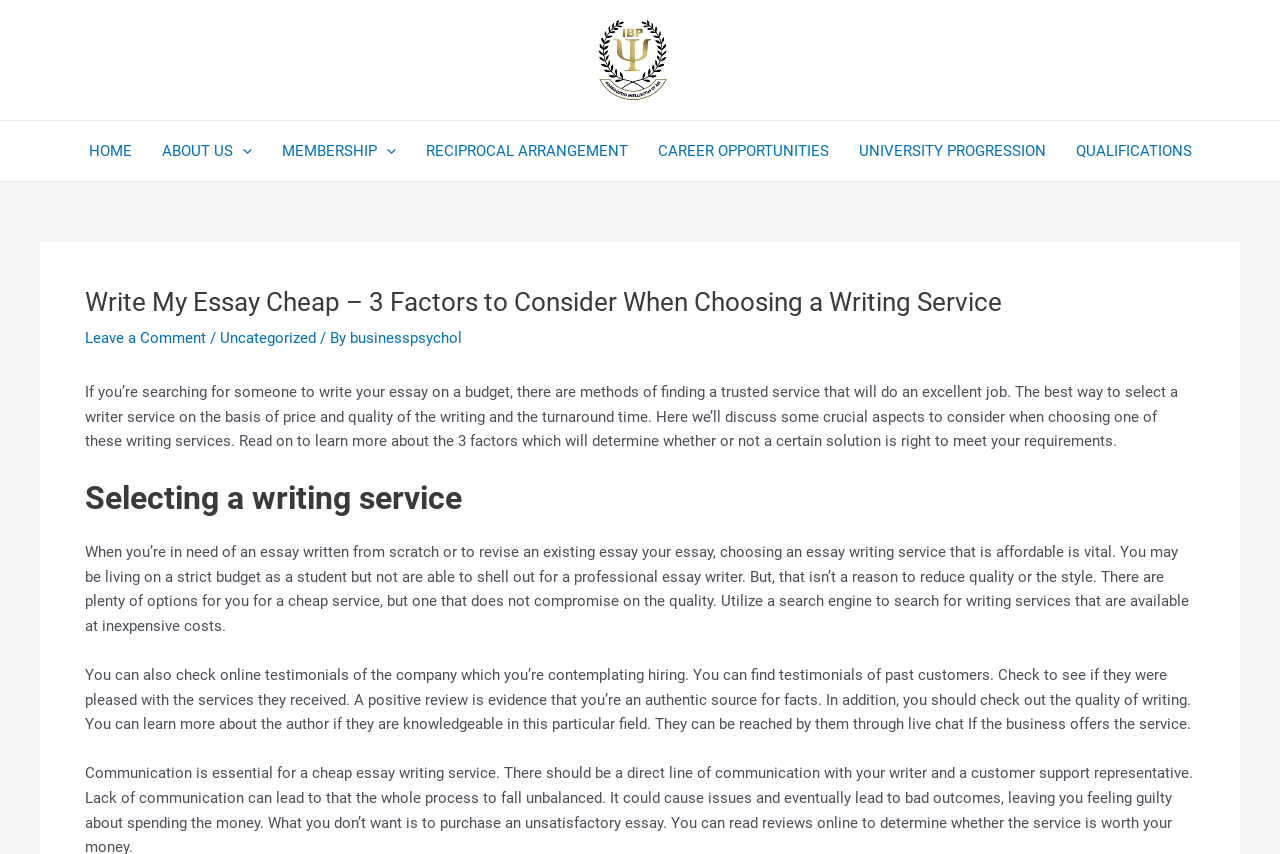Reply to the question with a brief word or phrase: What is the purpose of checking online testimonials?

To verify authenticity